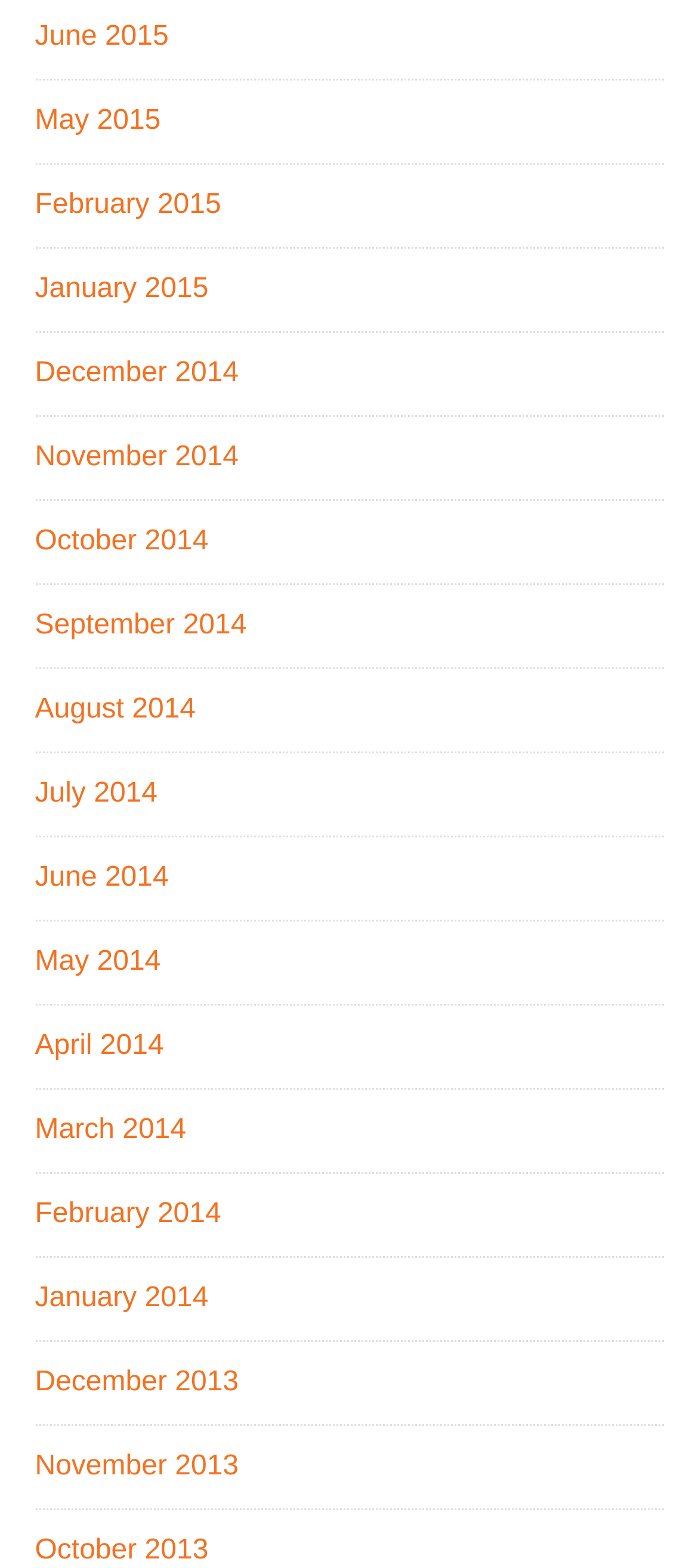What is the earliest month listed?
Could you give a comprehensive explanation in response to this question?

I looked at the list of links and found the earliest month listed, which is December 2013.